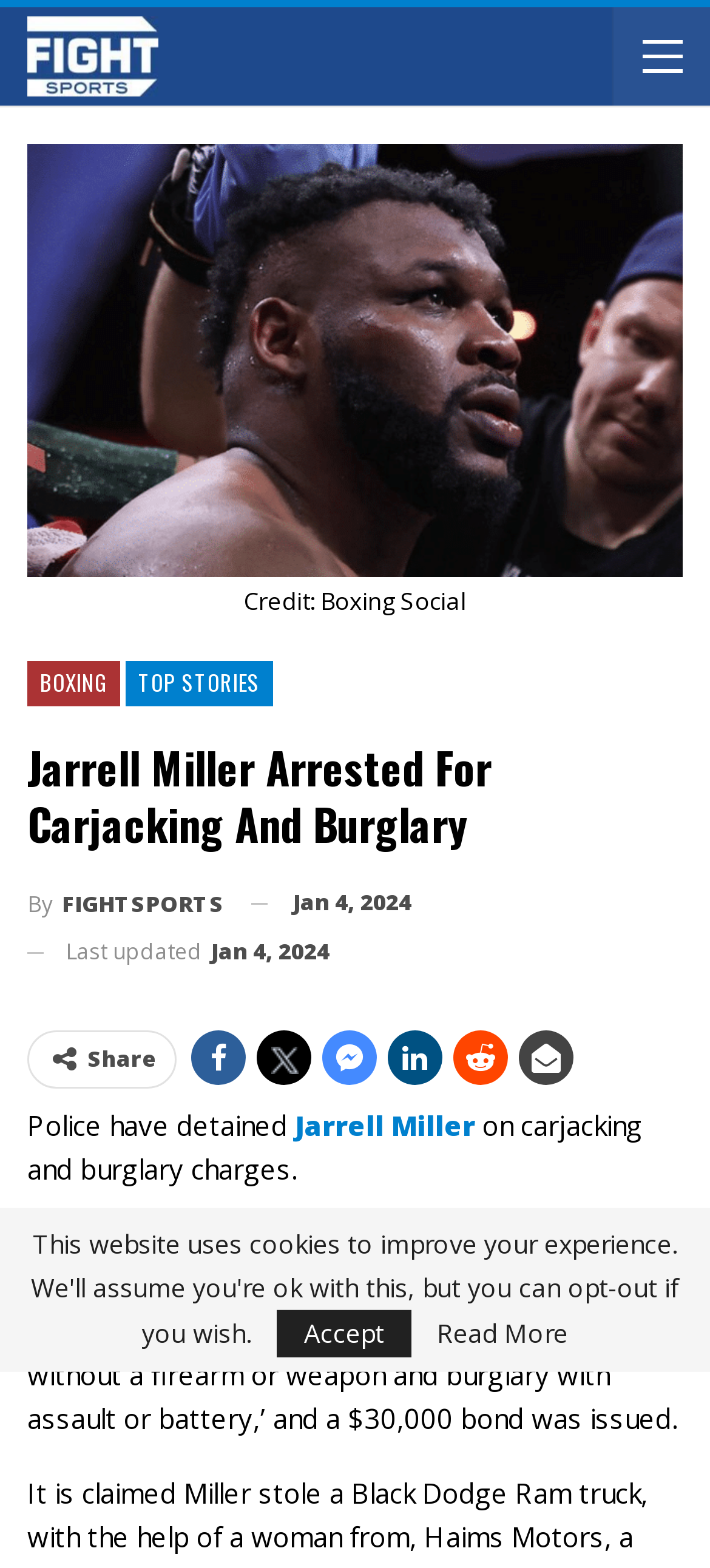Determine the bounding box coordinates in the format (top-left x, top-left y, bottom-right x, bottom-right y). Ensure all values are floating point numbers between 0 and 1. Identify the bounding box of the UI element described by: Homemade Sausage Rolls

None